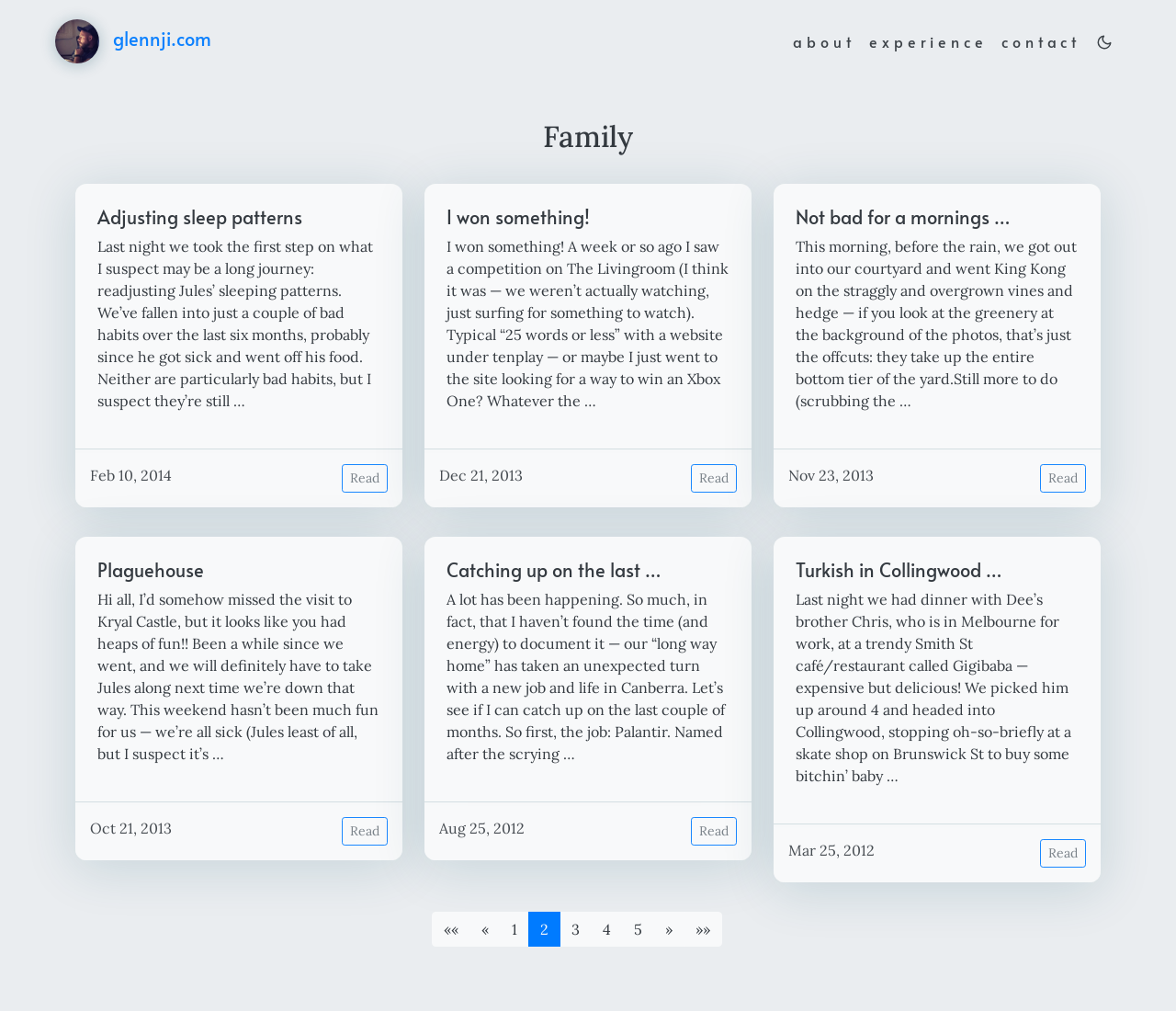Give a succinct answer to this question in a single word or phrase: 
What is the purpose of the buttons at the bottom of the webpage?

Pagination